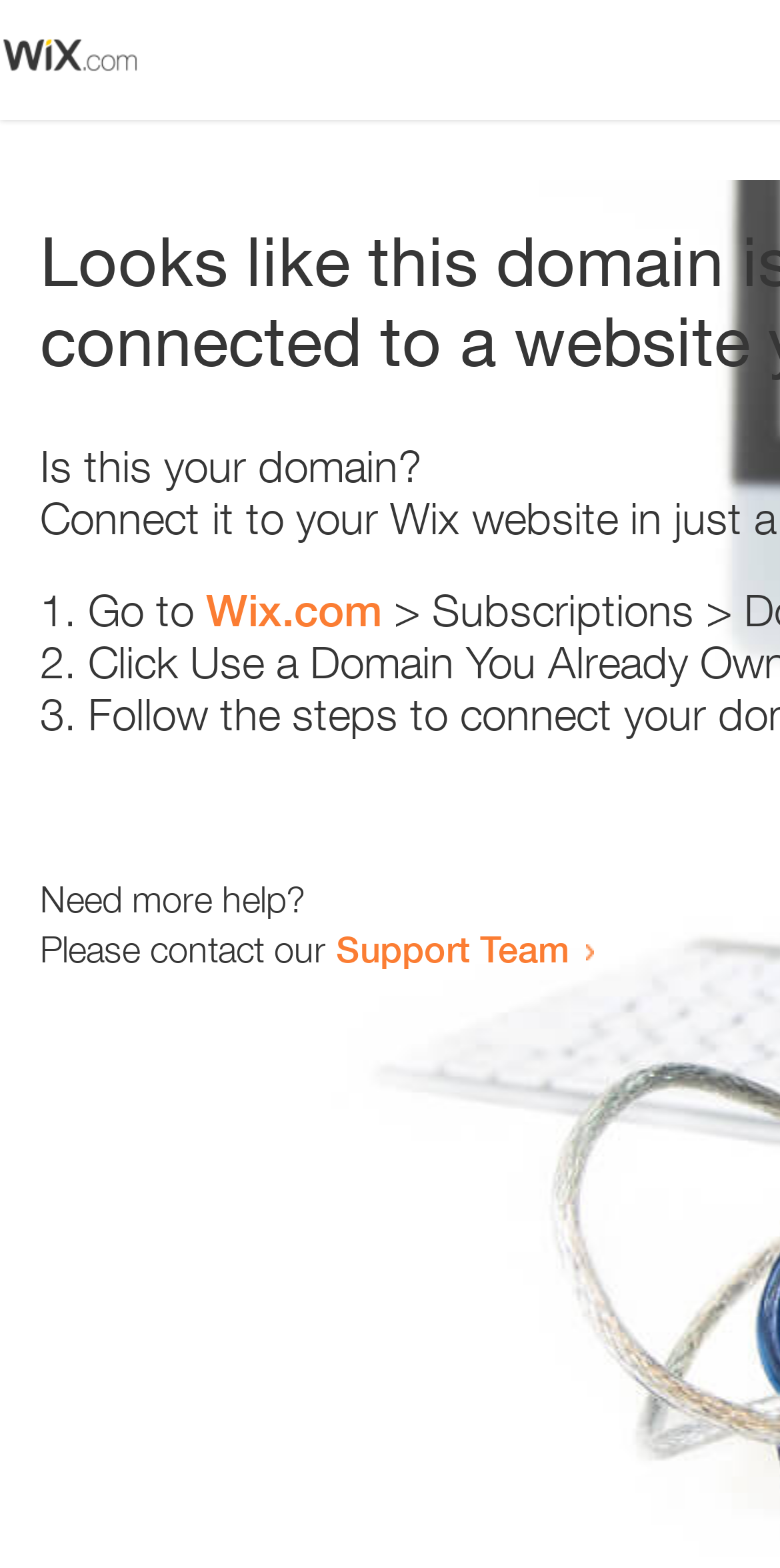What is the website suggested to visit?
Provide an in-depth answer to the question, covering all aspects.

The webpage suggests visiting 'Wix.com' as a possible solution to the issue, as indicated by the link provided.